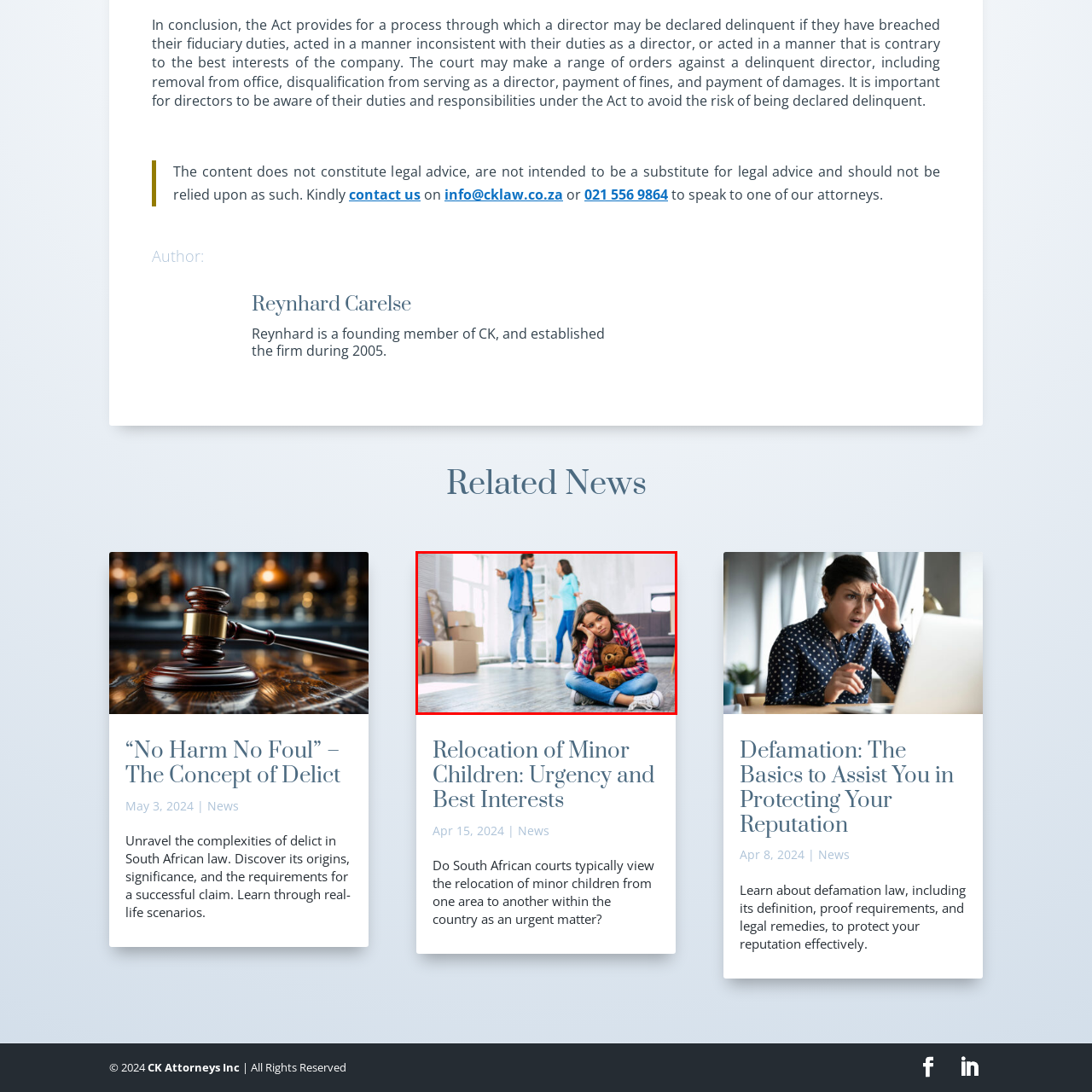Offer a detailed account of the image that is framed by the red bounding box.

The image captures a poignant scene in a domestic setting, where a young girl sits on the floor with a sad expression, hugging a teddy bear. She appears distressed, as her parents, depicted in the background, engage in a heated argument, with the father gesturing expressively while the mother looks on, visibly upset. The room is partially packed, suggesting a recent move or transitional phase, with cardboard boxes stacked nearby. This visual narrative evokes themes of emotional turmoil and the impact of adult conflicts on children.